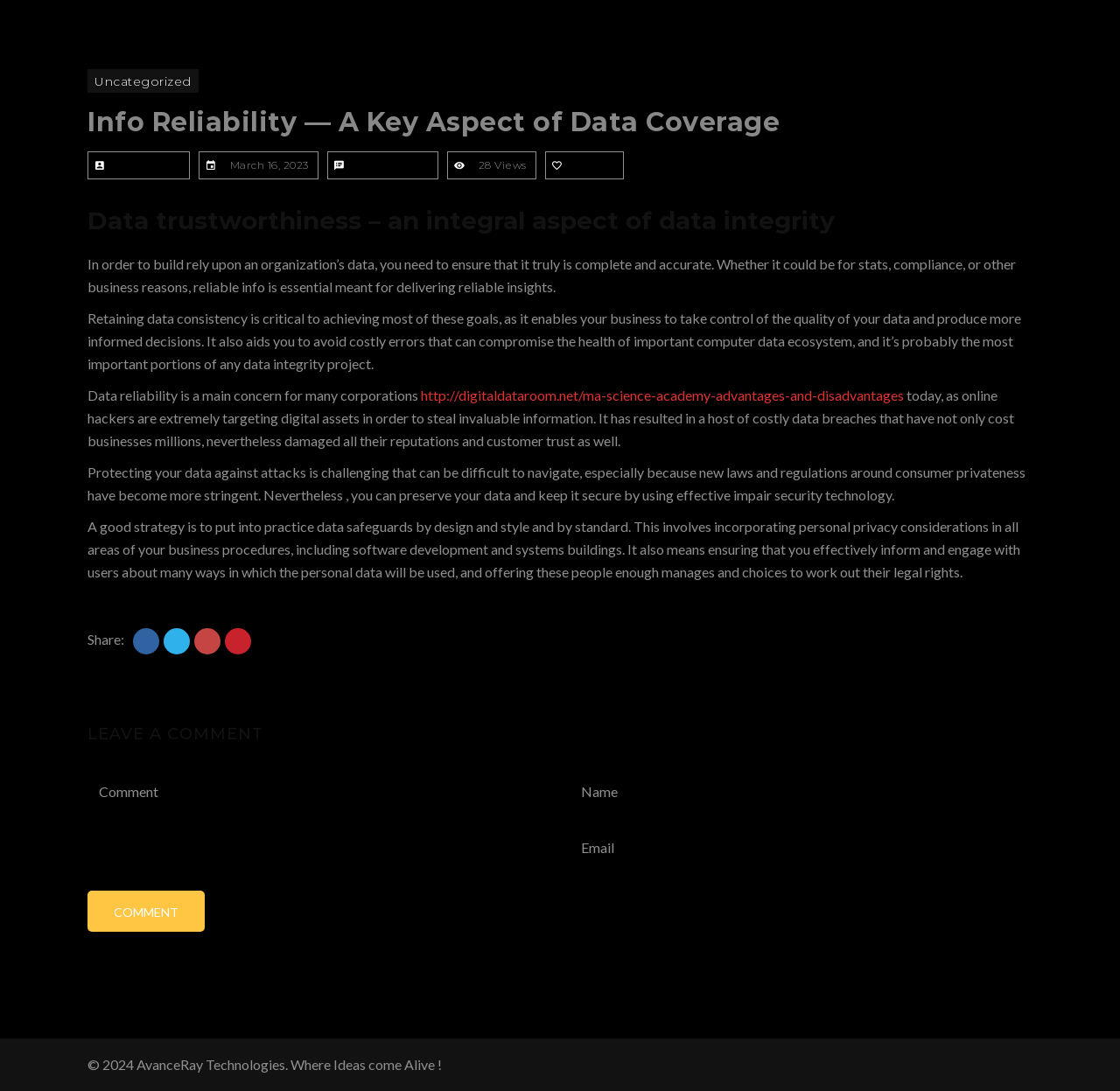Identify the bounding box coordinates for the UI element described as follows: National Flood Insurance Program. Use the format (top-left x, top-left y, bottom-right x, bottom-right y) and ensure all values are floating point numbers between 0 and 1.

None